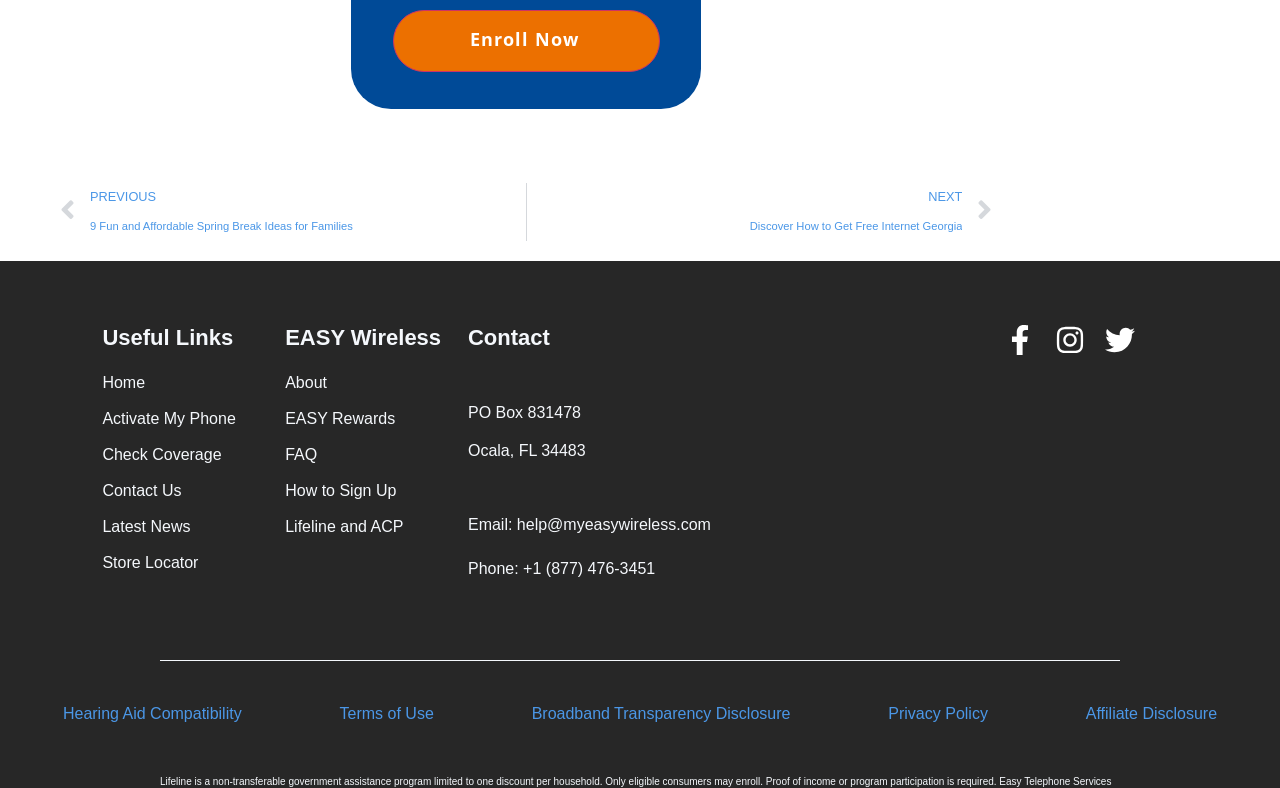Please identify the bounding box coordinates of the element I need to click to follow this instruction: "Enroll now".

[0.307, 0.013, 0.515, 0.091]